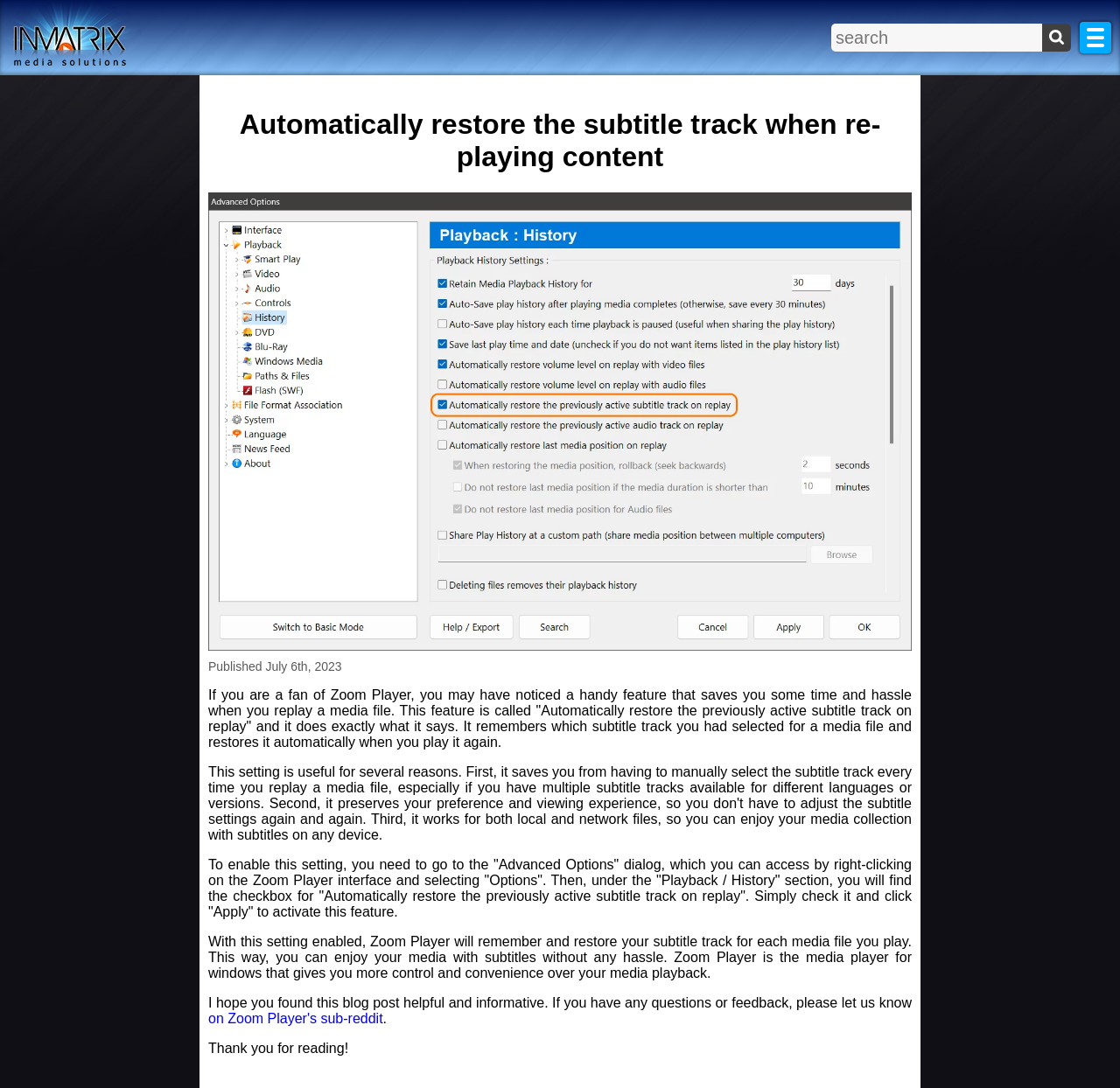What is the title or heading displayed on the webpage?

Automatically restore the subtitle track when re-playing content